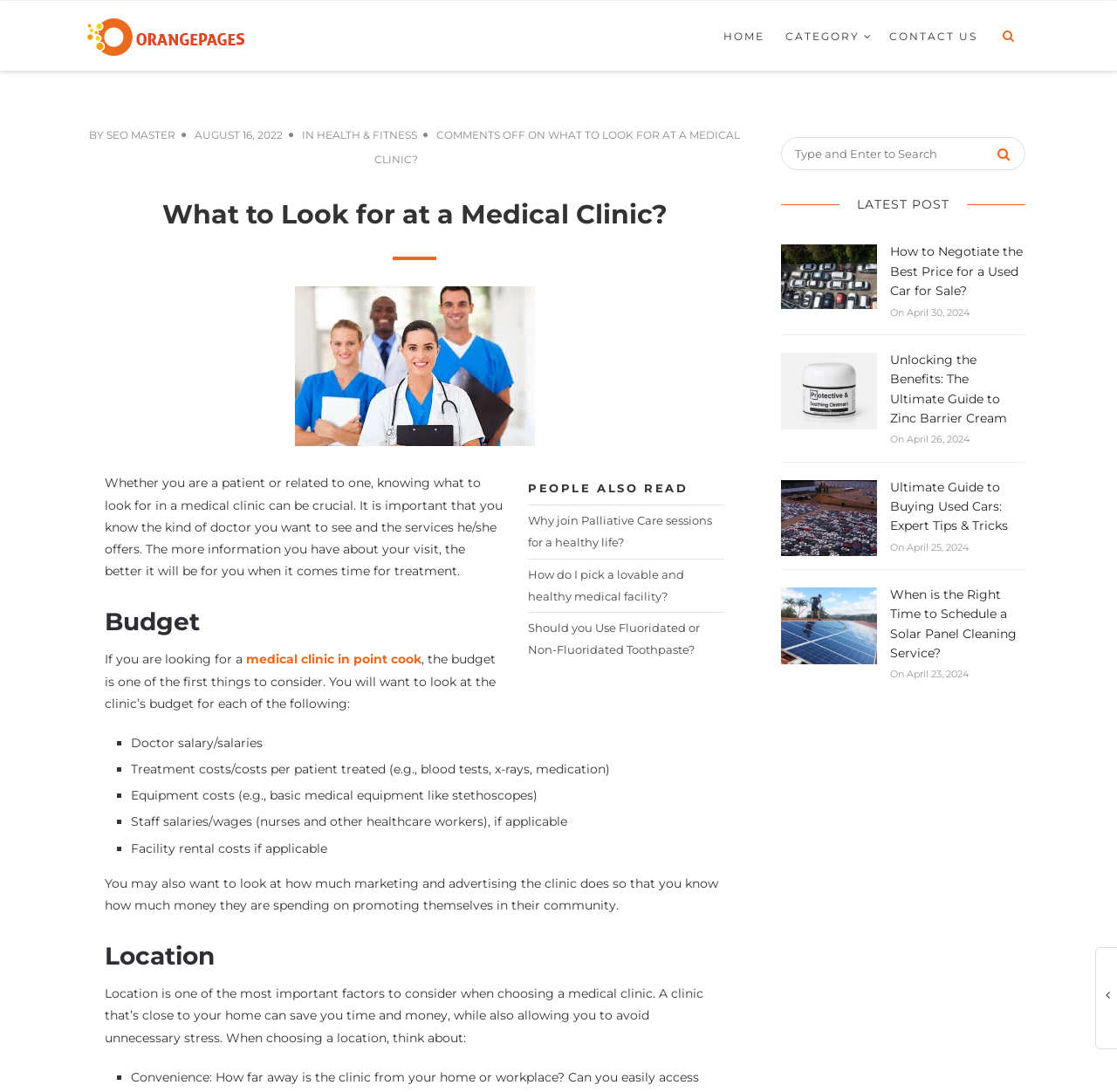Find the bounding box coordinates for the HTML element specified by: "SEO Master".

[0.095, 0.118, 0.157, 0.129]